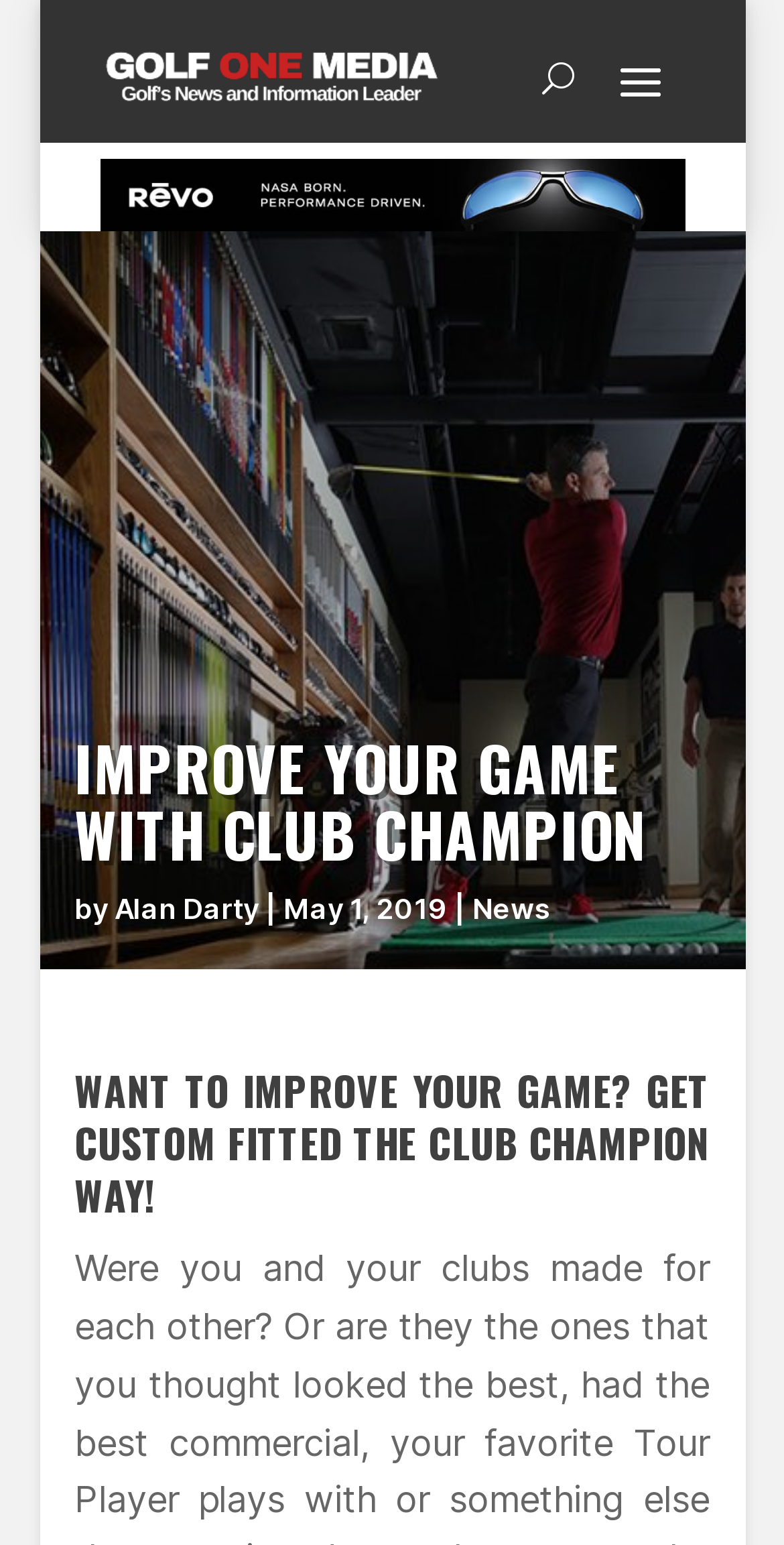What is the main topic of the webpage?
Using the image, elaborate on the answer with as much detail as possible.

I found the main topic of the webpage by looking at the headings and the content of the webpage. The heading 'WANT TO IMPROVE YOUR GAME? GET CUSTOM FITTED THE CLUB CHAMPION WAY!' and the content of the webpage suggest that the main topic is about improving golf game with custom fitted clubs.